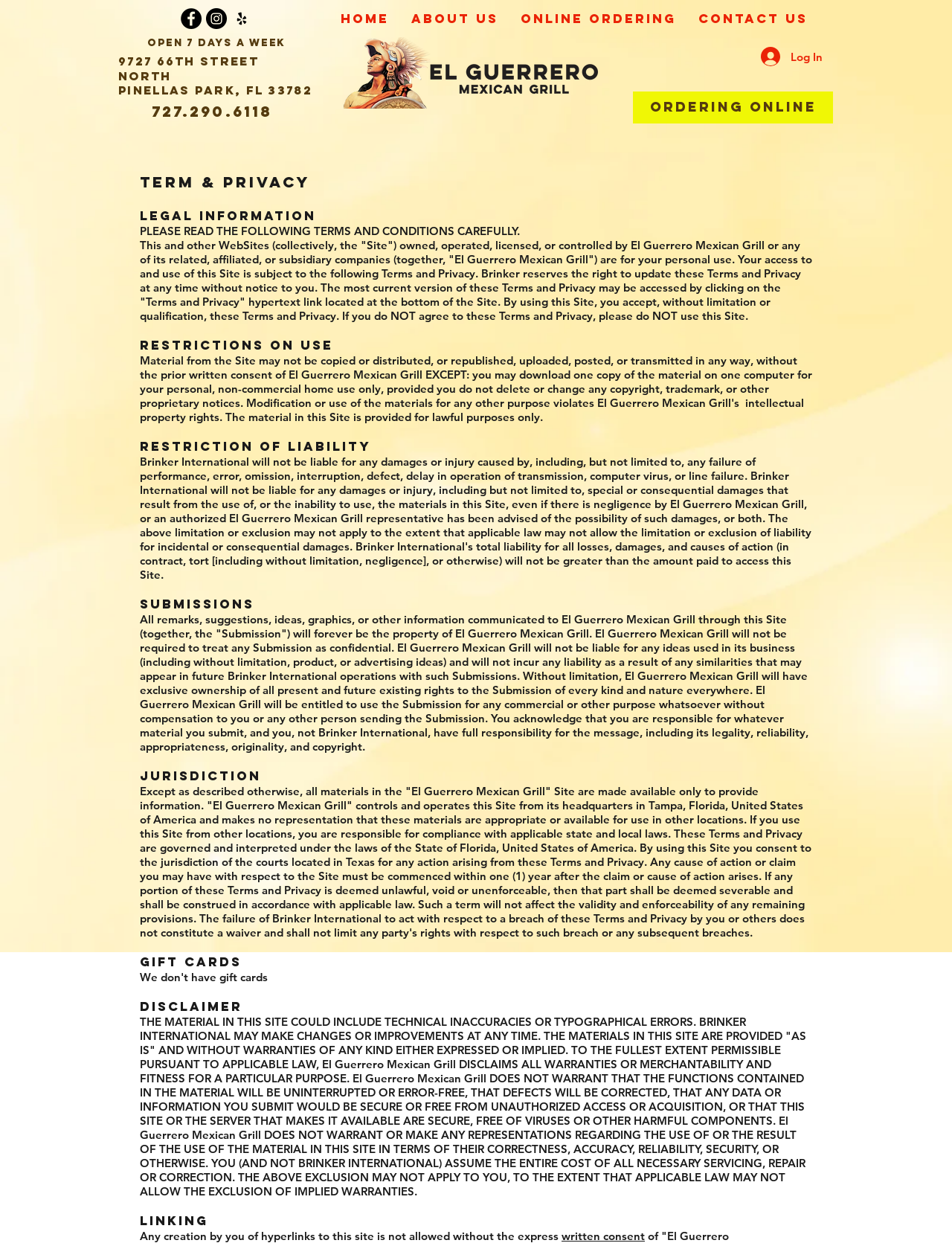From the image, can you give a detailed response to the question below:
What is the phone number of El Guerrero Mexican?

I found the phone number by looking at the heading element that contains the text '727.290.6118', which is located below the address heading.